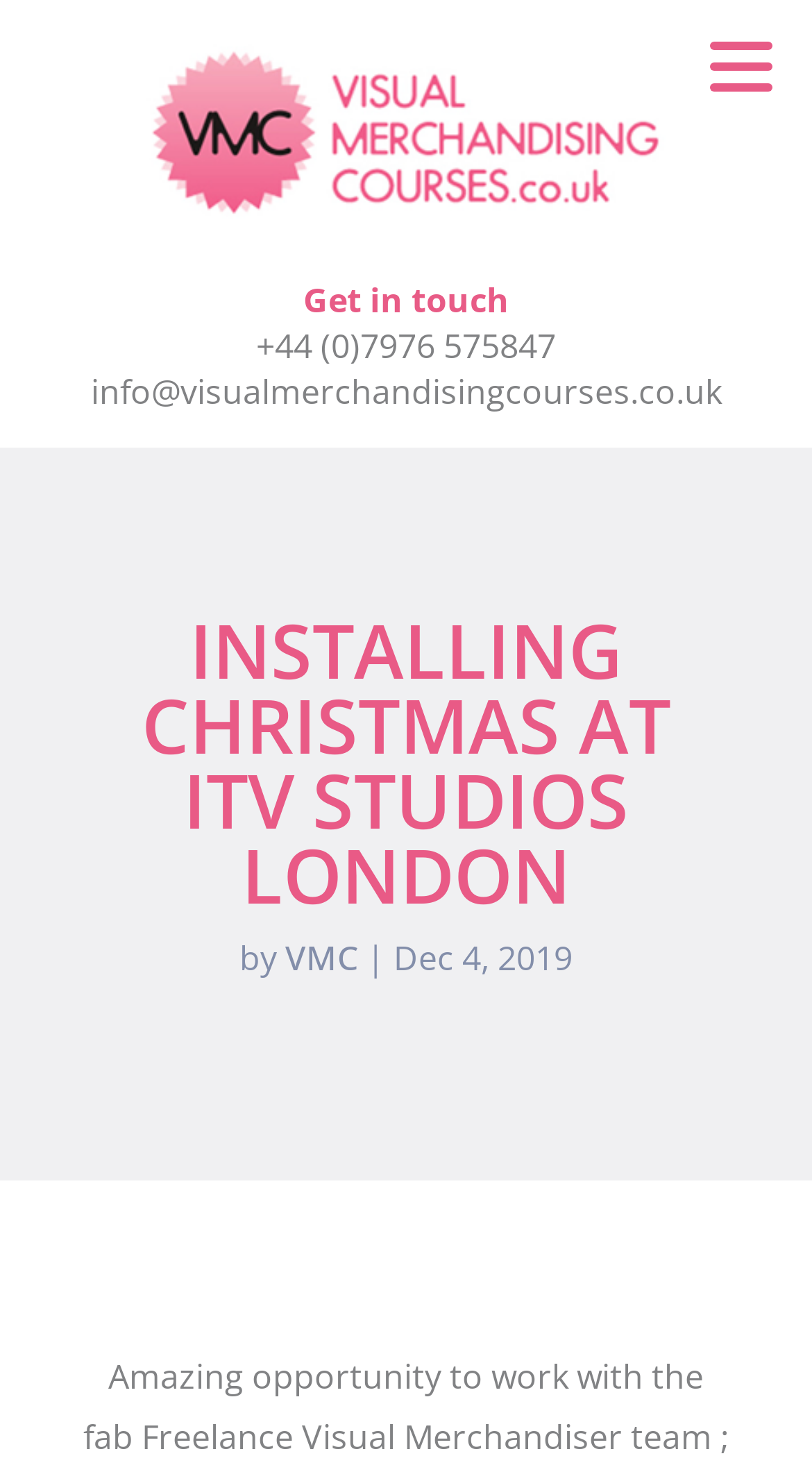Please answer the following question using a single word or phrase: 
What is the topic of the visual merchandising courses?

Christmas